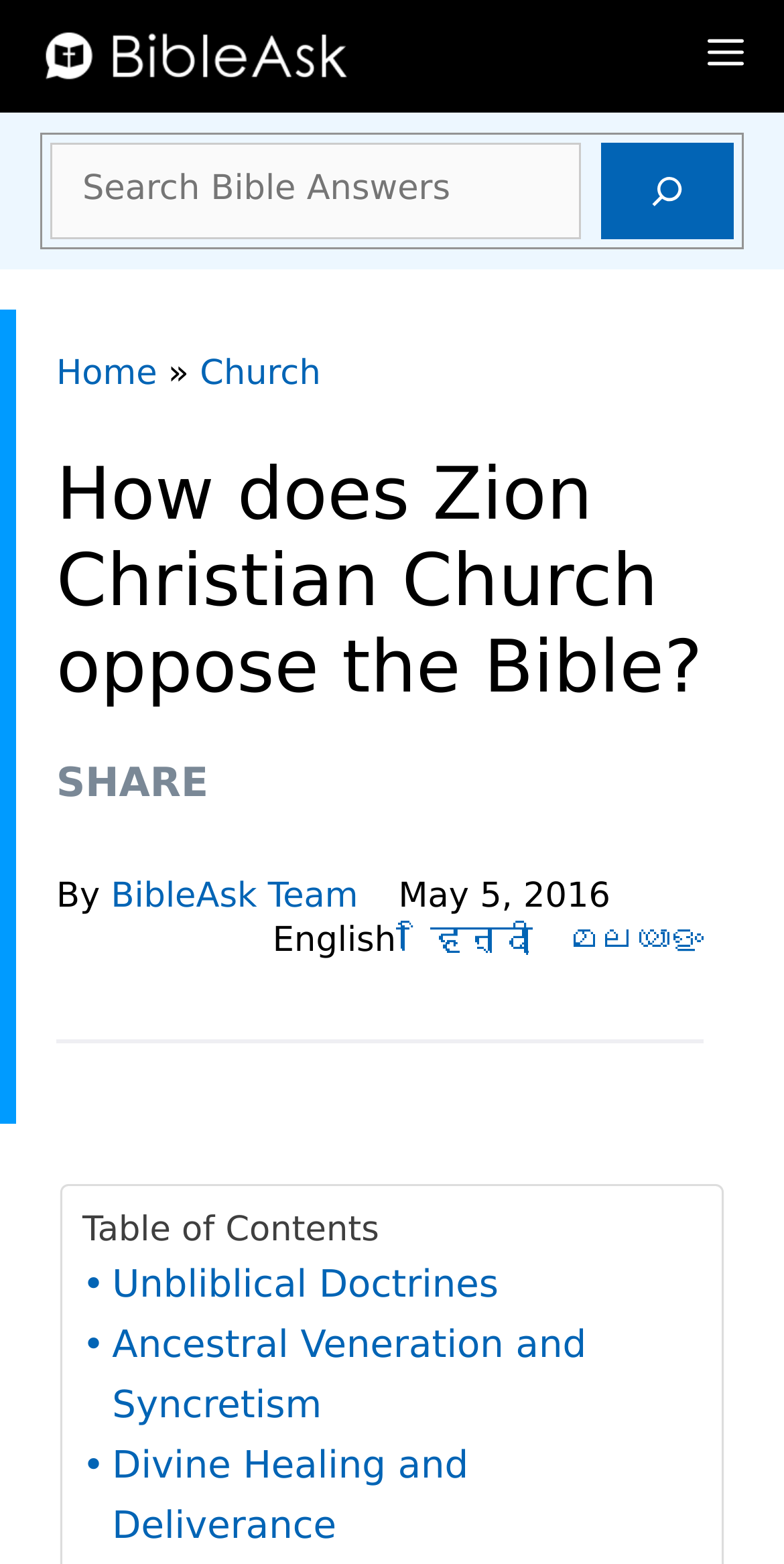Please predict the bounding box coordinates (top-left x, top-left y, bottom-right x, bottom-right y) for the UI element in the screenshot that fits the description: Ancestral Veneration and Syncretism

[0.105, 0.842, 0.869, 0.919]